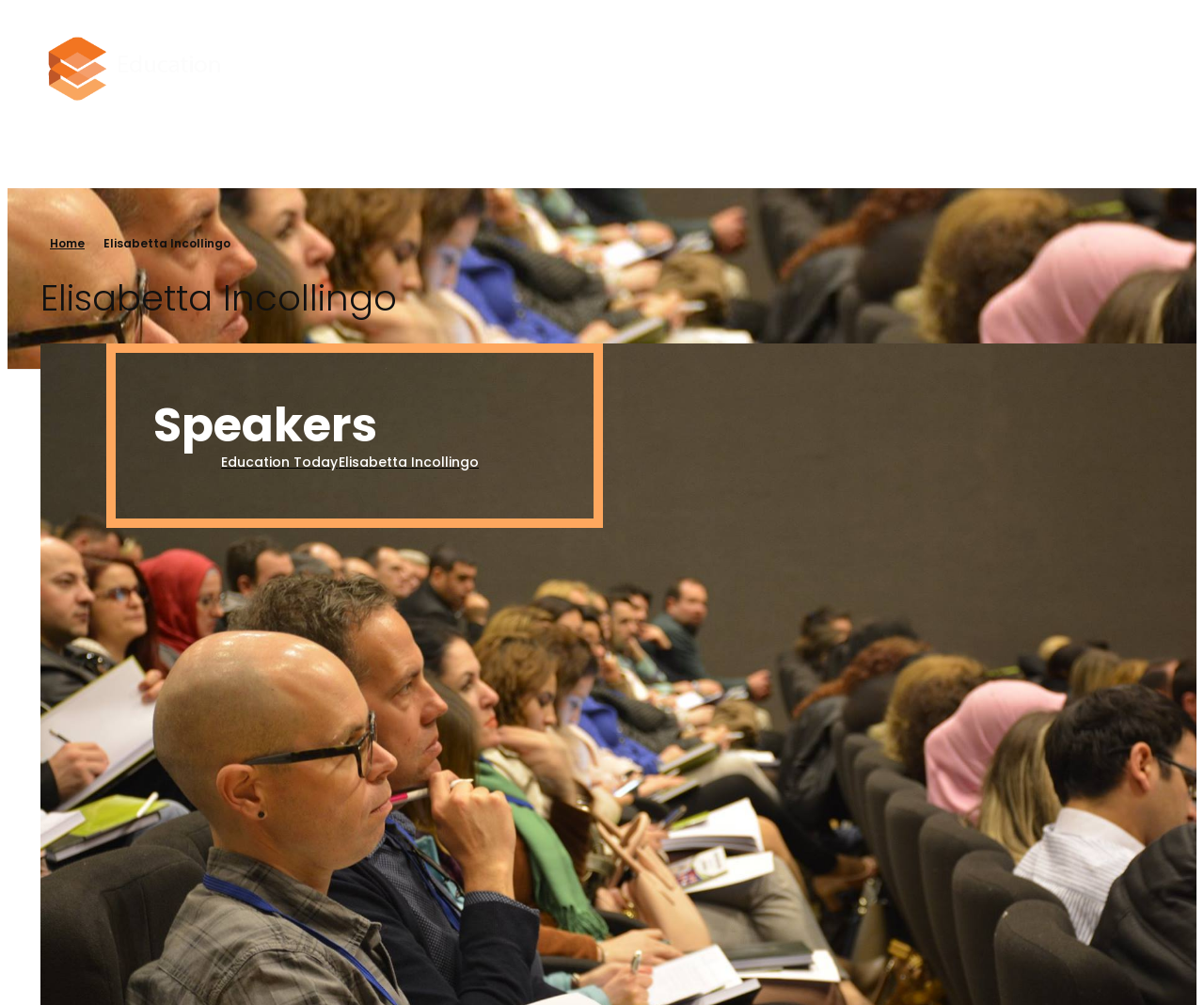Please respond in a single word or phrase: 
How many links are there in the top section?

2